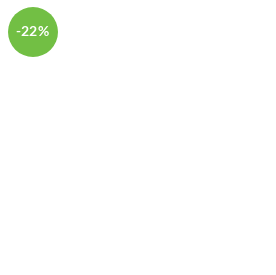What is the purpose of the visual?
Please answer the question with as much detail as possible using the screenshot.

The caption states that the visual is 'an effective marketing tool for sales and promotions', implying that its purpose is to inform customers of savings and promote products.